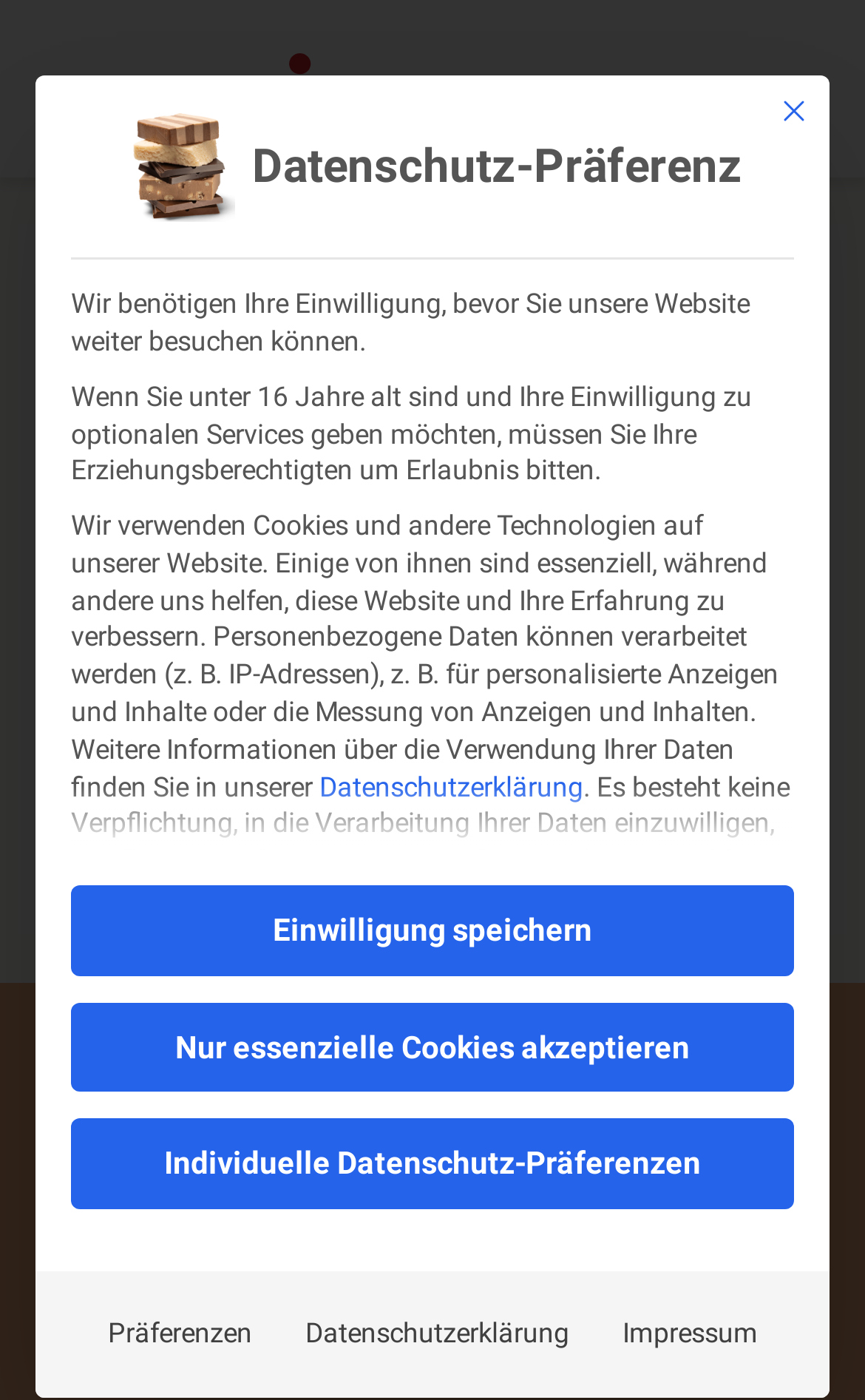Identify the coordinates of the bounding box for the element that must be clicked to accomplish the instruction: "Click the 'Impressum' button".

[0.688, 0.927, 0.906, 0.979]